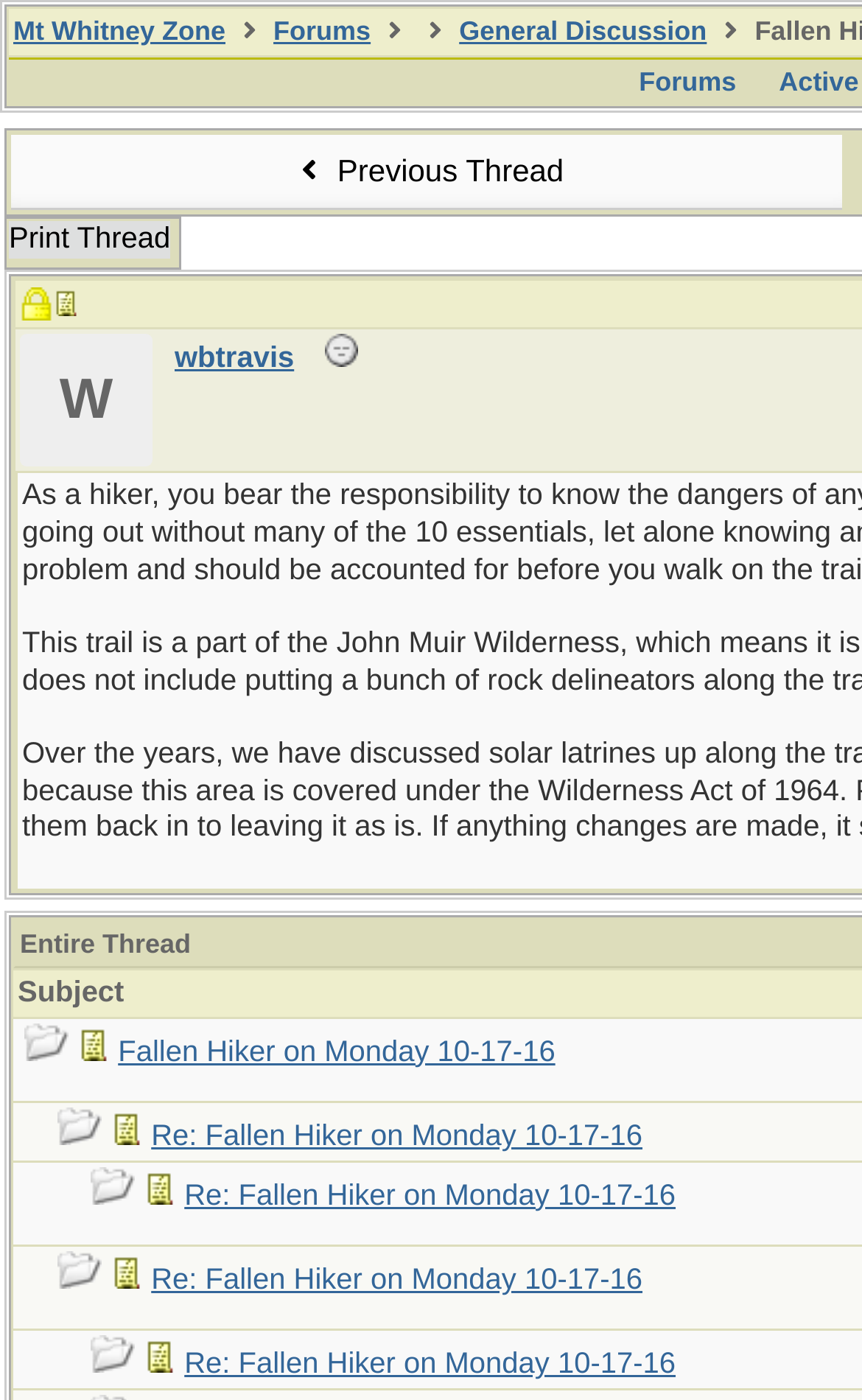Determine the bounding box coordinates of the section to be clicked to follow the instruction: "view previous thread". The coordinates should be given as four float numbers between 0 and 1, formatted as [left, top, right, bottom].

[0.01, 0.095, 0.988, 0.152]